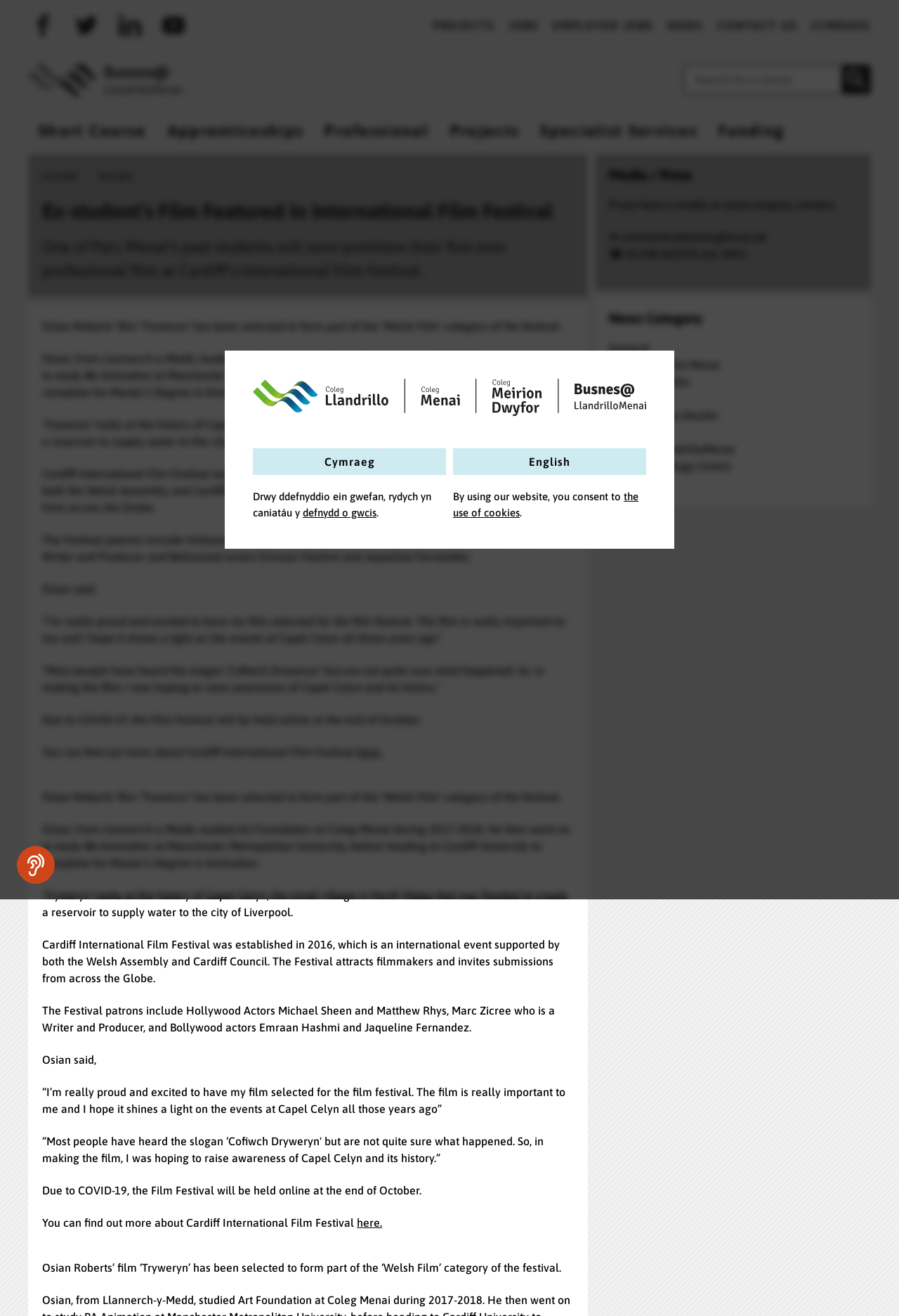Specify the bounding box coordinates of the area to click in order to execute this command: 'Read more about Ex-student’s Film Featured in International Film Festival'. The coordinates should consist of four float numbers ranging from 0 to 1, and should be formatted as [left, top, right, bottom].

[0.047, 0.152, 0.638, 0.168]